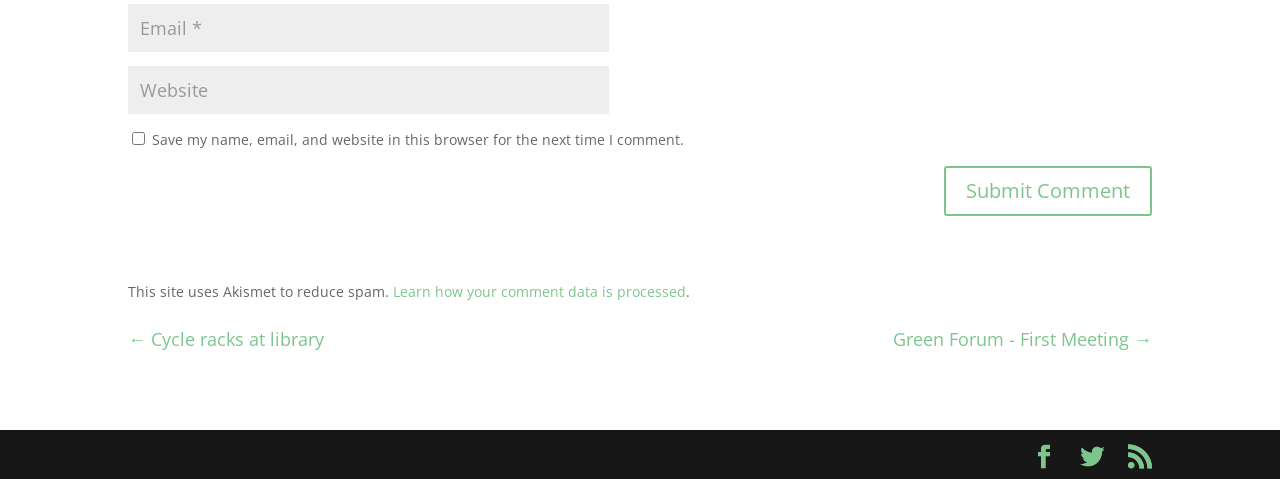Provide the bounding box for the UI element matching this description: "← Cycle racks at library".

[0.1, 0.686, 0.253, 0.735]